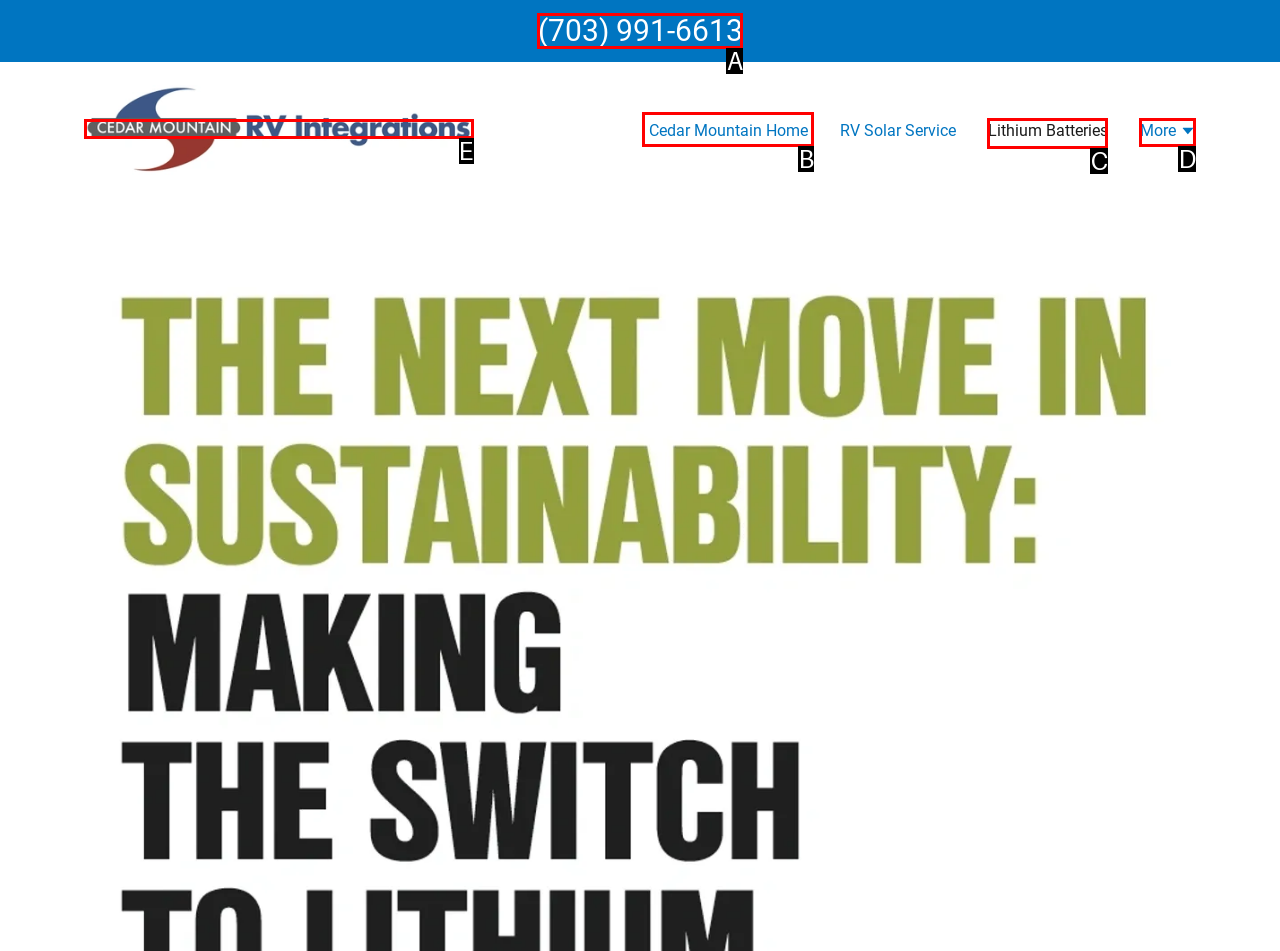Select the HTML element that corresponds to the description: More. Answer with the letter of the matching option directly from the choices given.

D